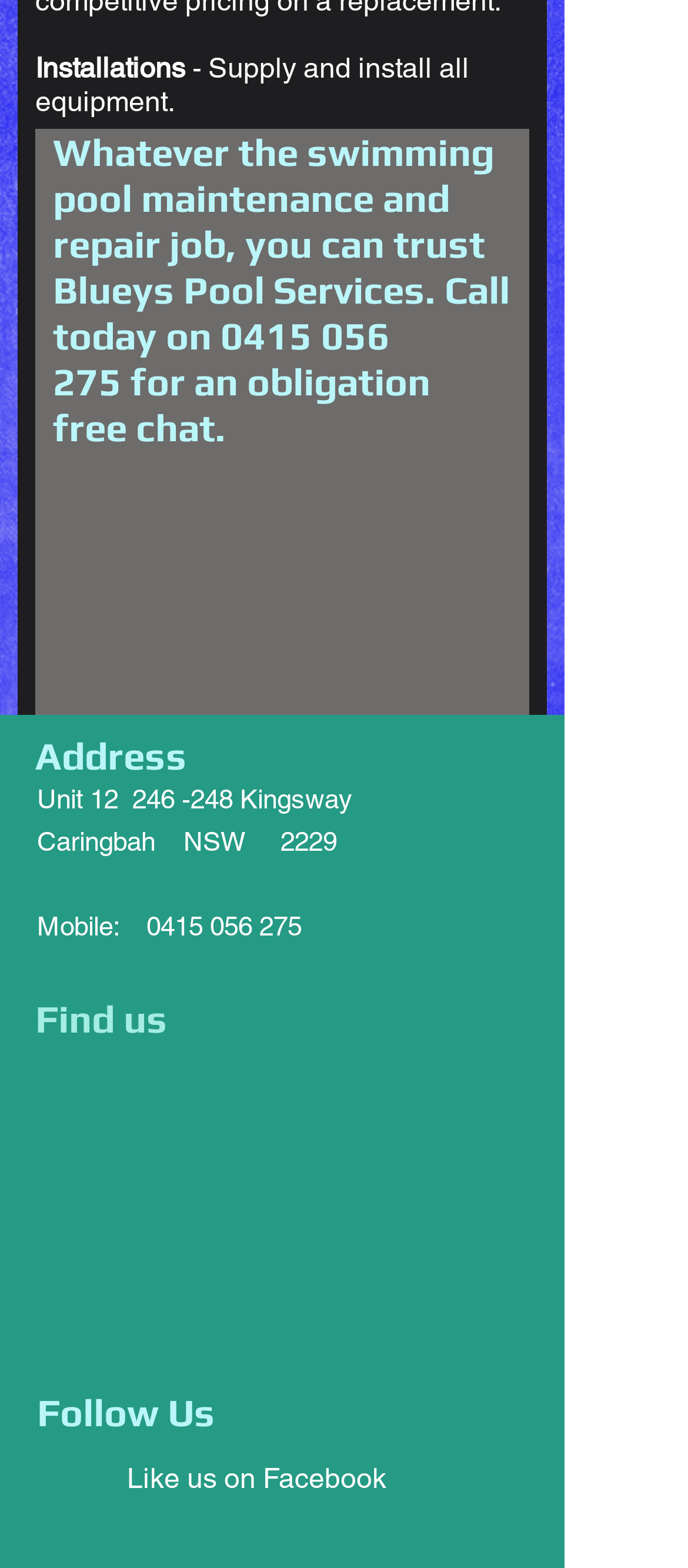Reply to the question below using a single word or brief phrase:
What service does Blueys Pool Services provide?

Swimming pool maintenance and repair